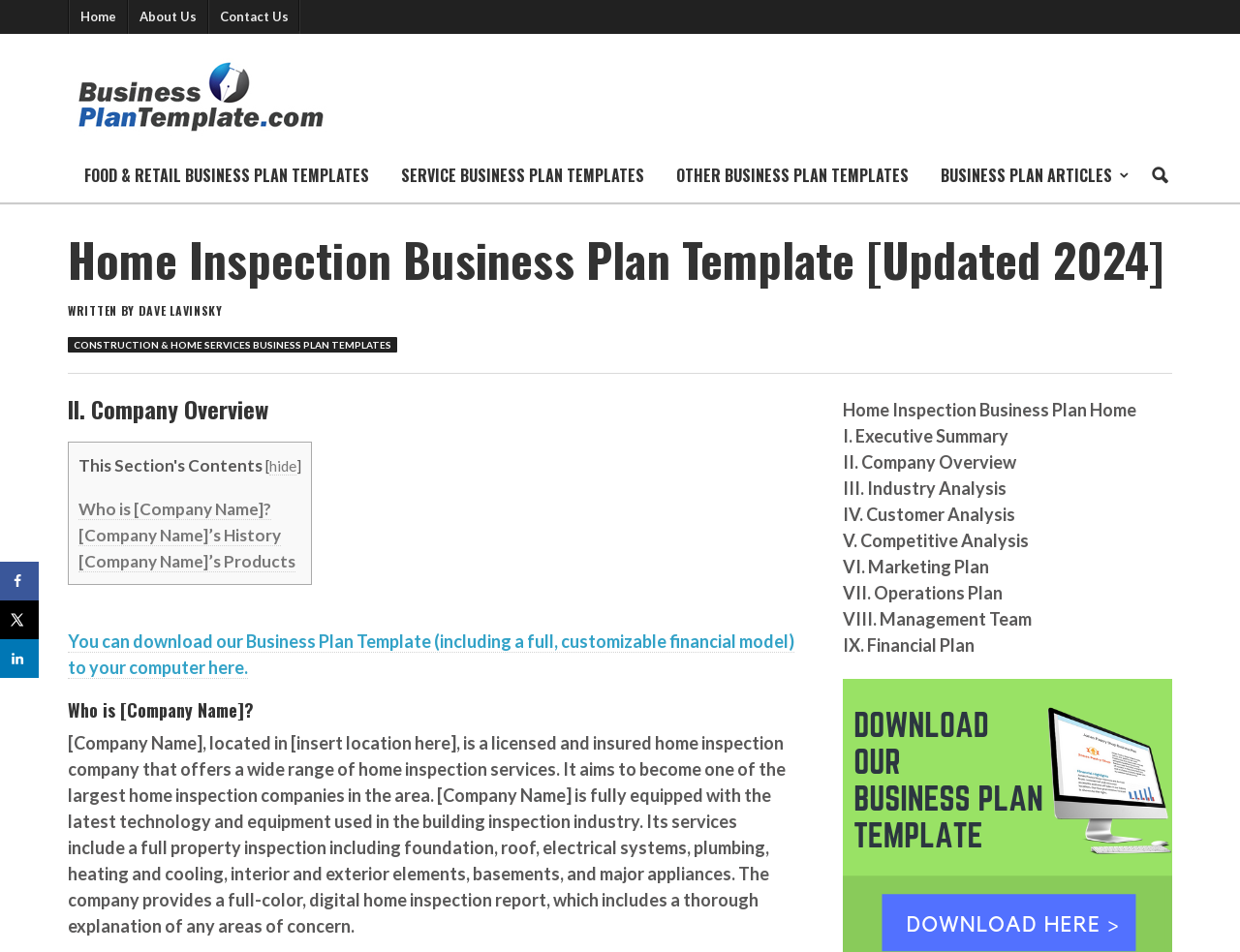Determine the bounding box coordinates of the clickable region to execute the instruction: "View the executive summary". The coordinates should be four float numbers between 0 and 1, denoted as [left, top, right, bottom].

[0.68, 0.446, 0.813, 0.469]